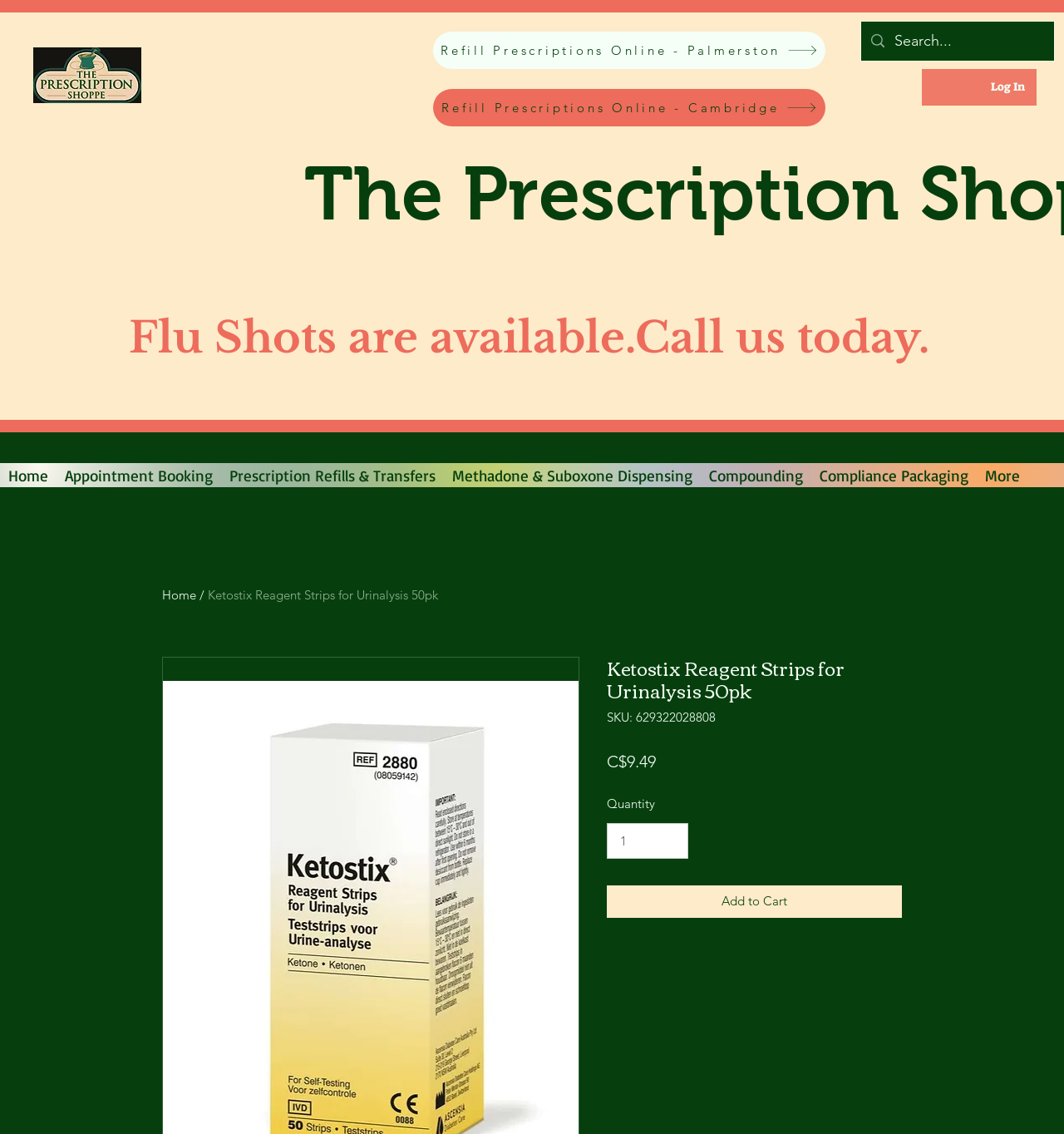Please find the bounding box coordinates of the element's region to be clicked to carry out this instruction: "Log in to your account".

[0.92, 0.065, 0.974, 0.089]